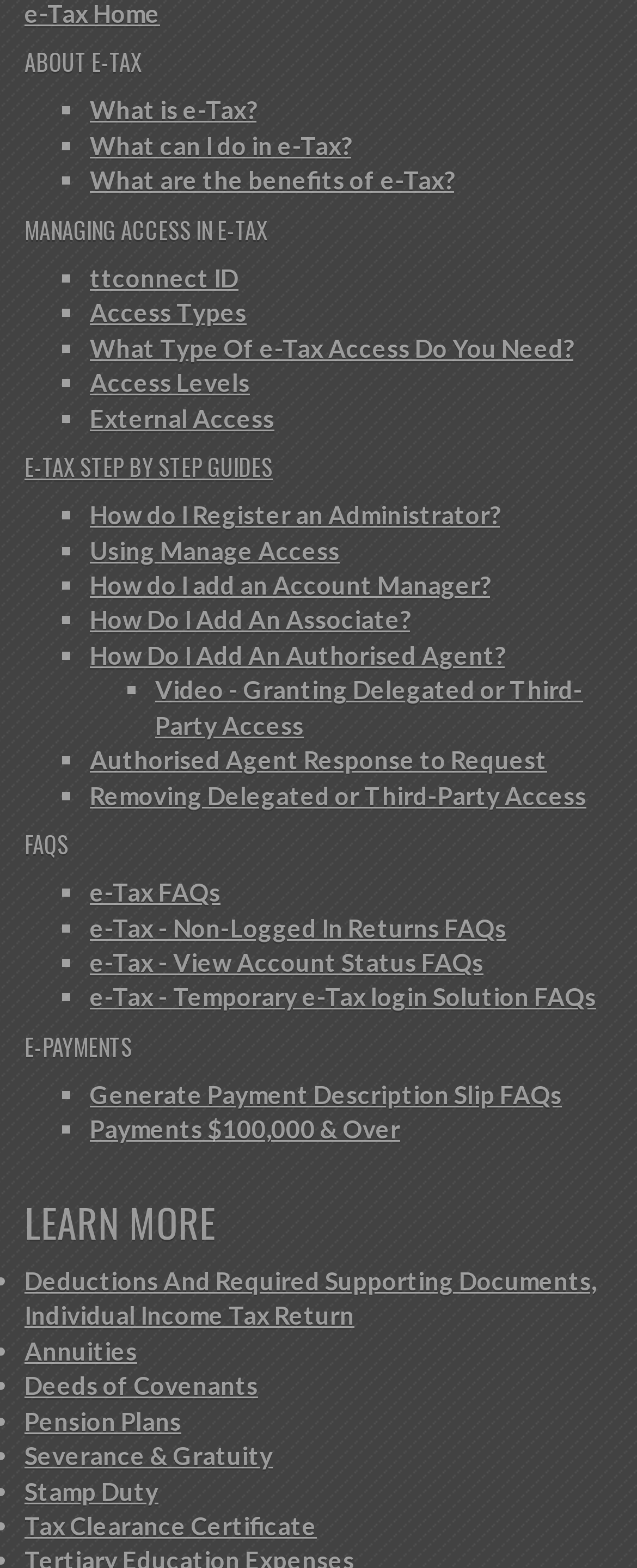Identify the bounding box coordinates for the region to click in order to carry out this instruction: "Learn about deductions and required supporting documents for individual income tax return". Provide the coordinates using four float numbers between 0 and 1, formatted as [left, top, right, bottom].

[0.038, 0.807, 0.936, 0.848]